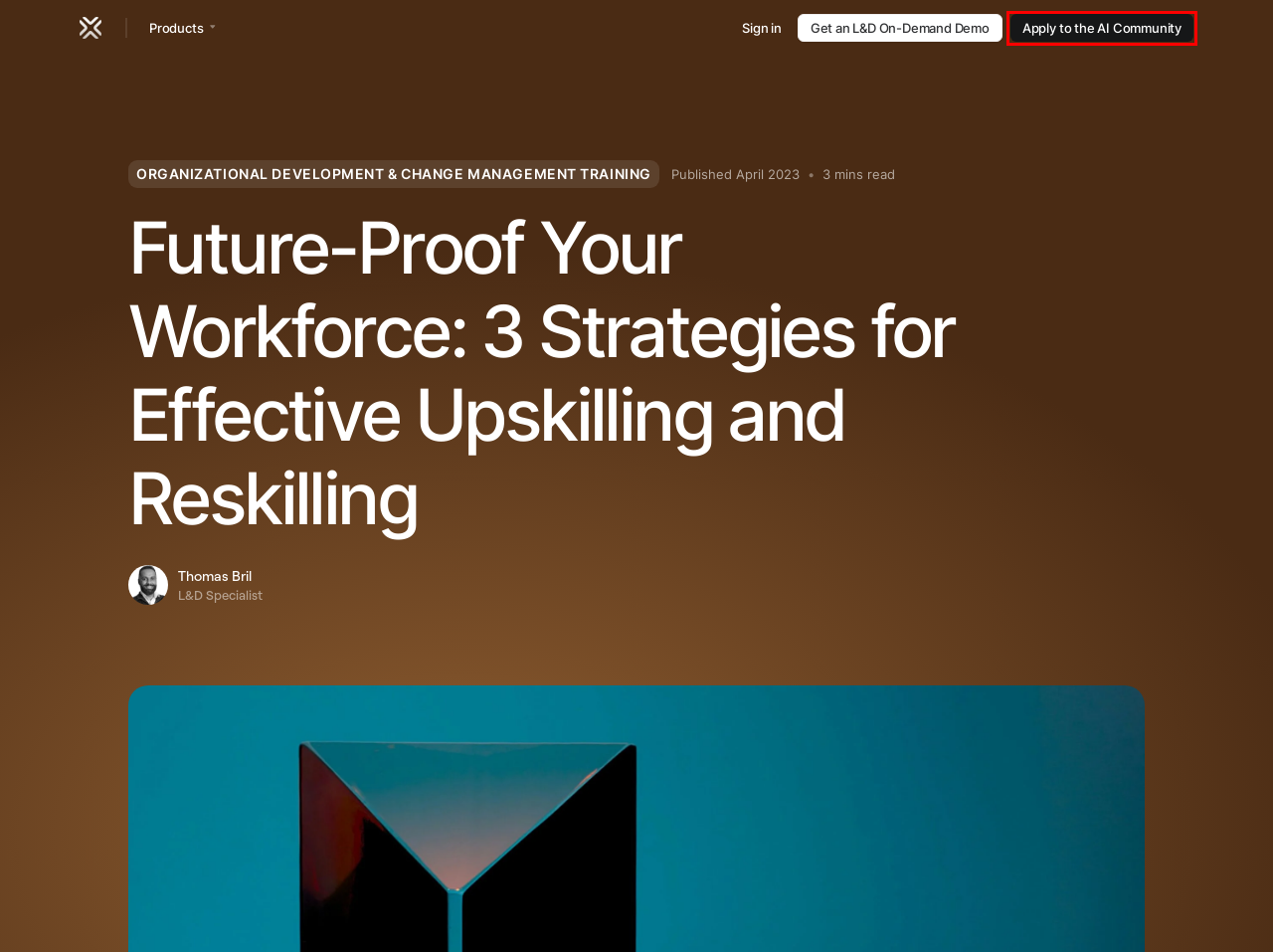You are given a screenshot of a webpage within which there is a red rectangle bounding box. Please choose the best webpage description that matches the new webpage after clicking the selected element in the bounding box. Here are the options:
A. LHQ Community | Learnexus
B. Mastering The Modality Mix: How To Choose The Best Learning Approach For Your Content | Learnexus
C. Learnexus | HQ For L&D Leaders
D. Organizational Development & Change Management Training | June 2024
E. Apply To LHQ
F. Book A Demo | L&D On-Demand
G. Degreed Contractors On Learnexus | Learnexus
H. The Future Is Now: Technologies Revolutionizing The World Of Learning | Learnexus

E